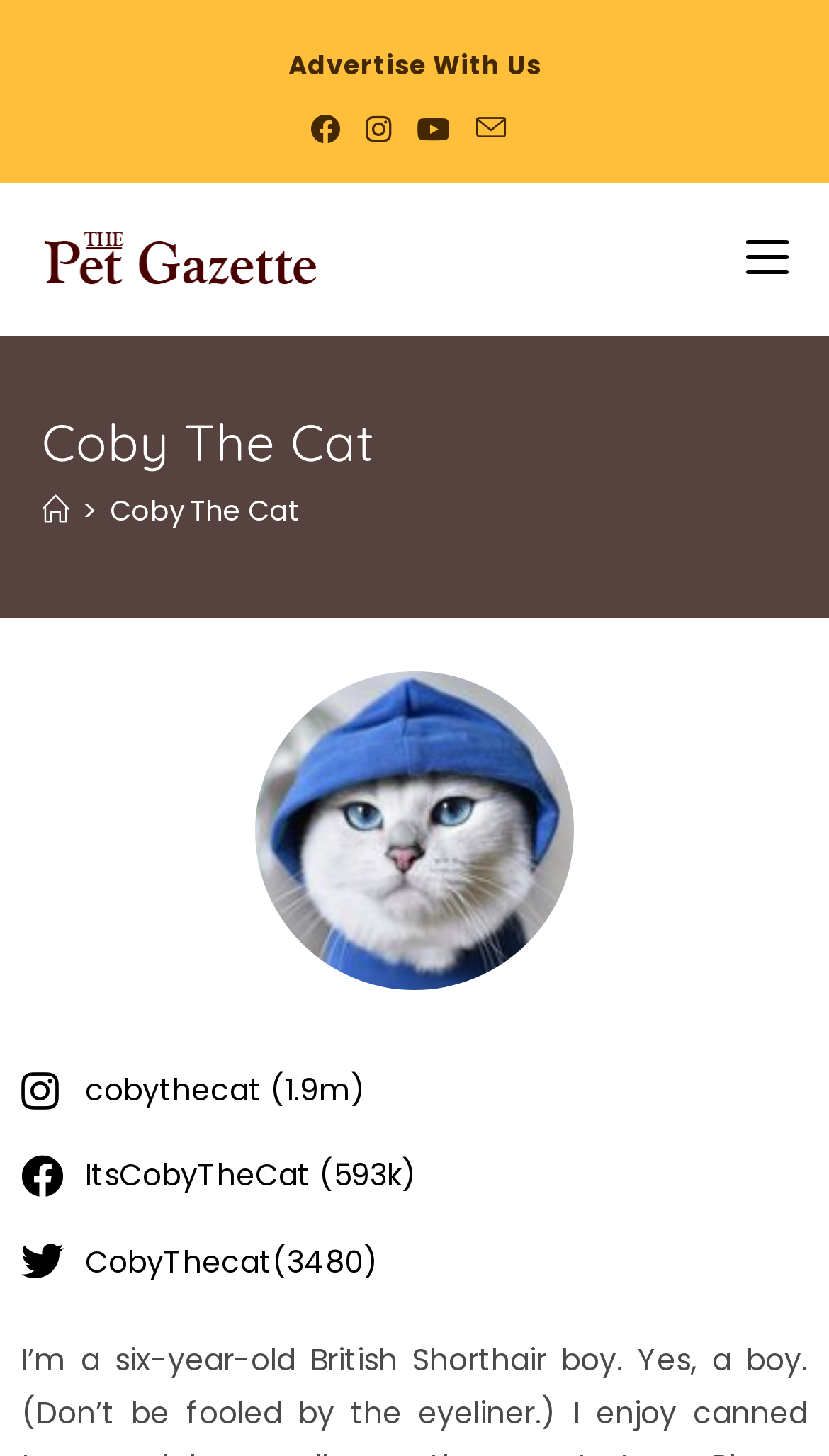Determine the main heading text of the webpage.

Coby The Cat